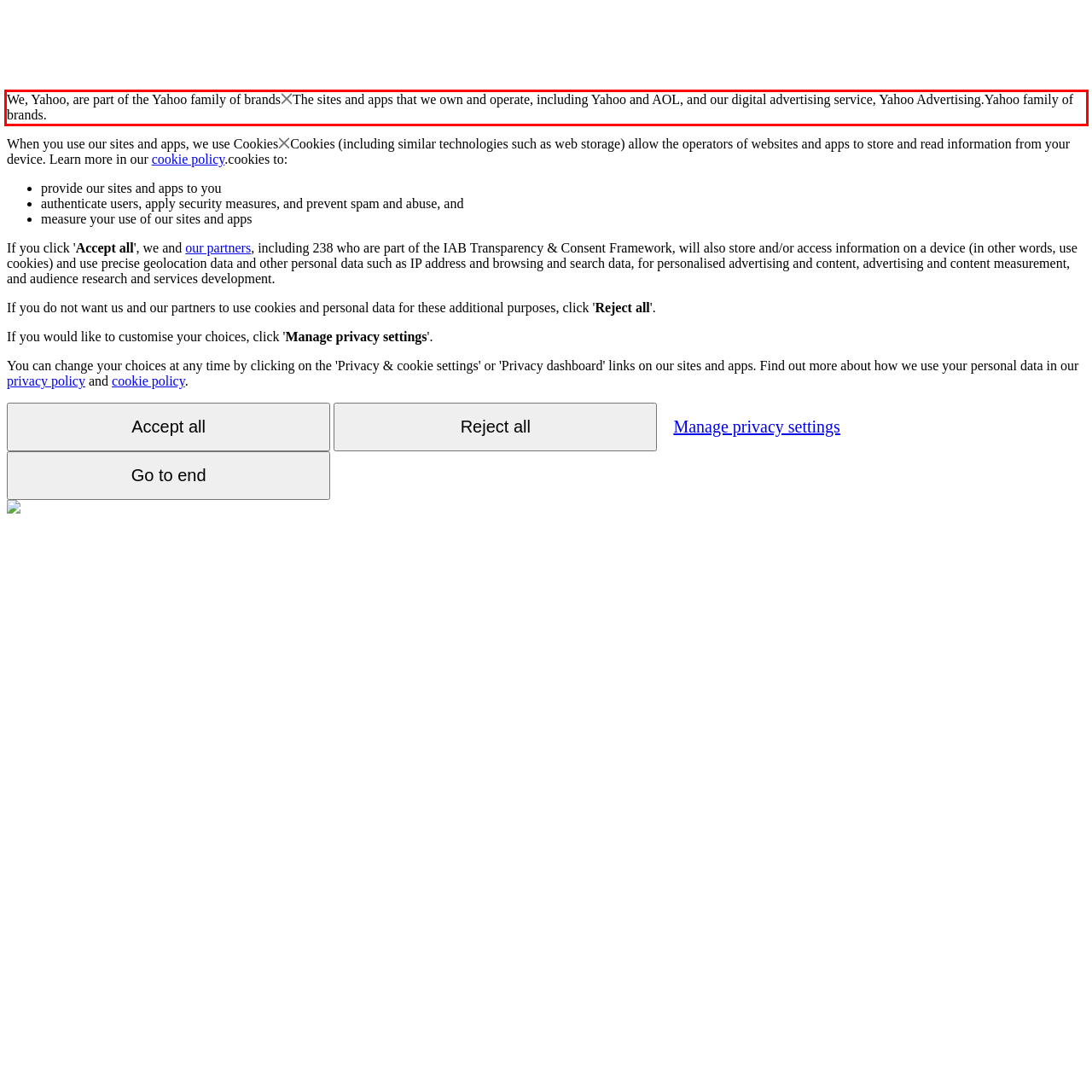You are given a screenshot showing a webpage with a red bounding box. Perform OCR to capture the text within the red bounding box.

We, Yahoo, are part of the Yahoo family of brandsThe sites and apps that we own and operate, including Yahoo and AOL, and our digital advertising service, Yahoo Advertising.Yahoo family of brands.